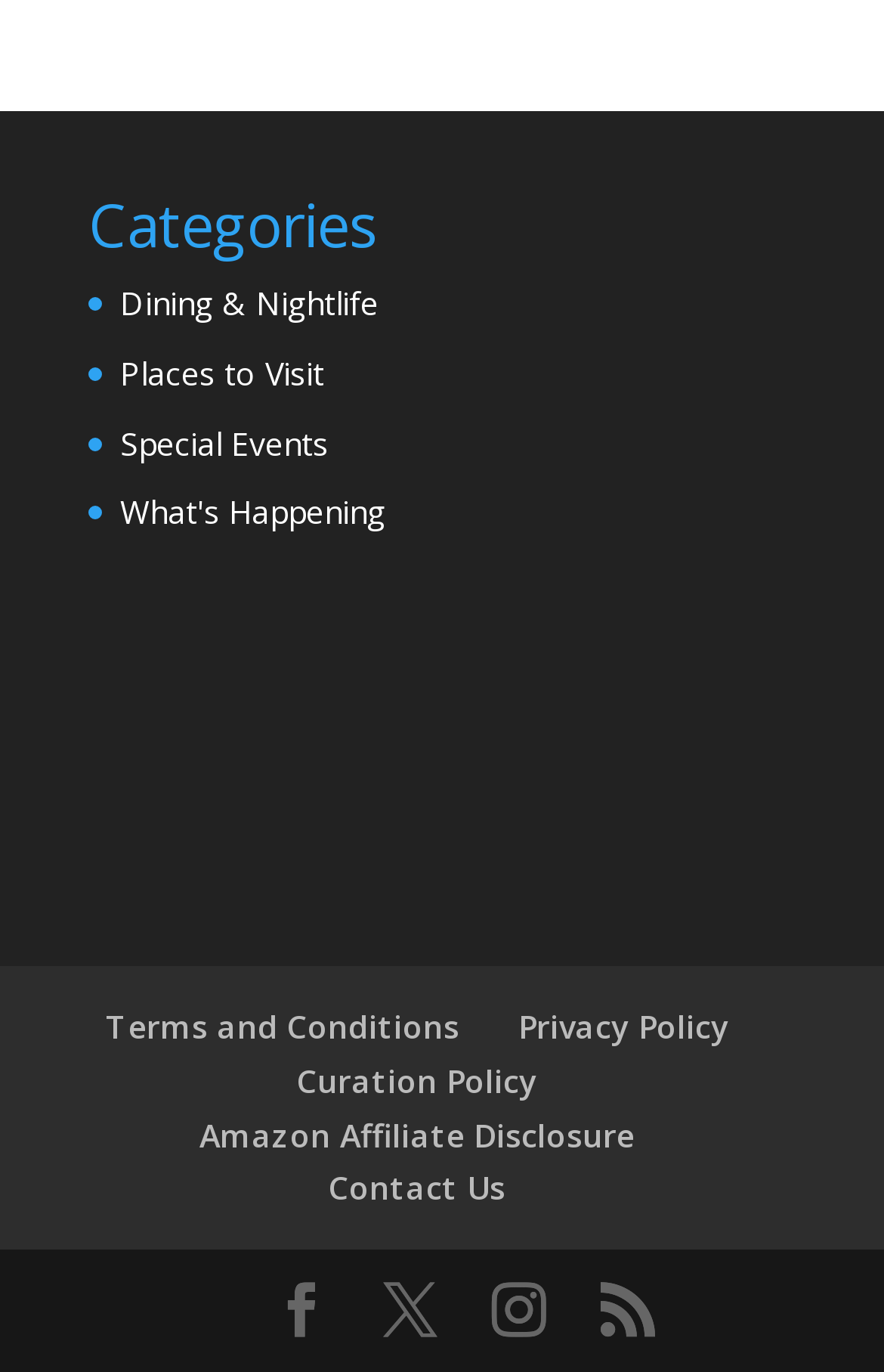Please mark the clickable region by giving the bounding box coordinates needed to complete this instruction: "explore the fifth link".

None